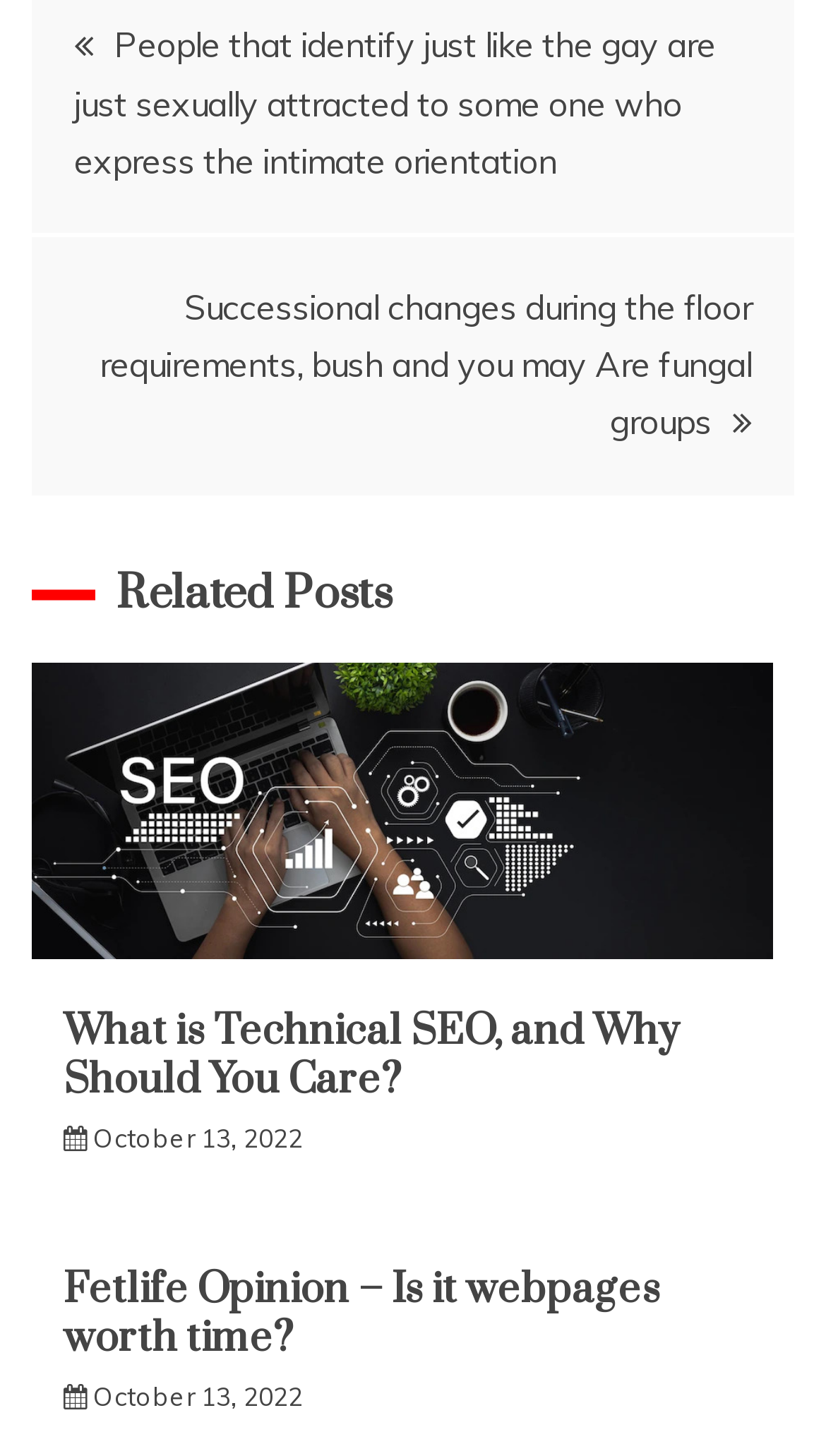Answer the question with a brief word or phrase:
What is the date of the second related post?

October 13, 2022